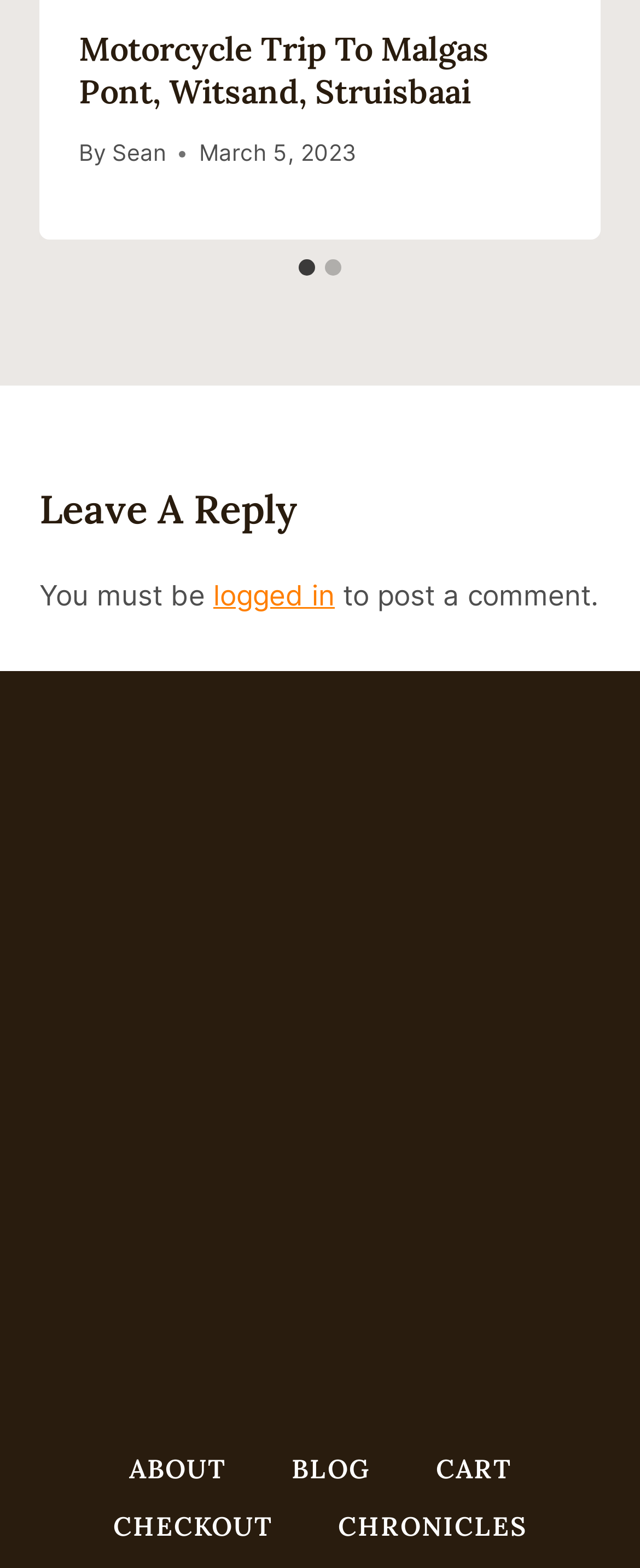Indicate the bounding box coordinates of the clickable region to achieve the following instruction: "Click the link to log in."

[0.333, 0.369, 0.523, 0.39]